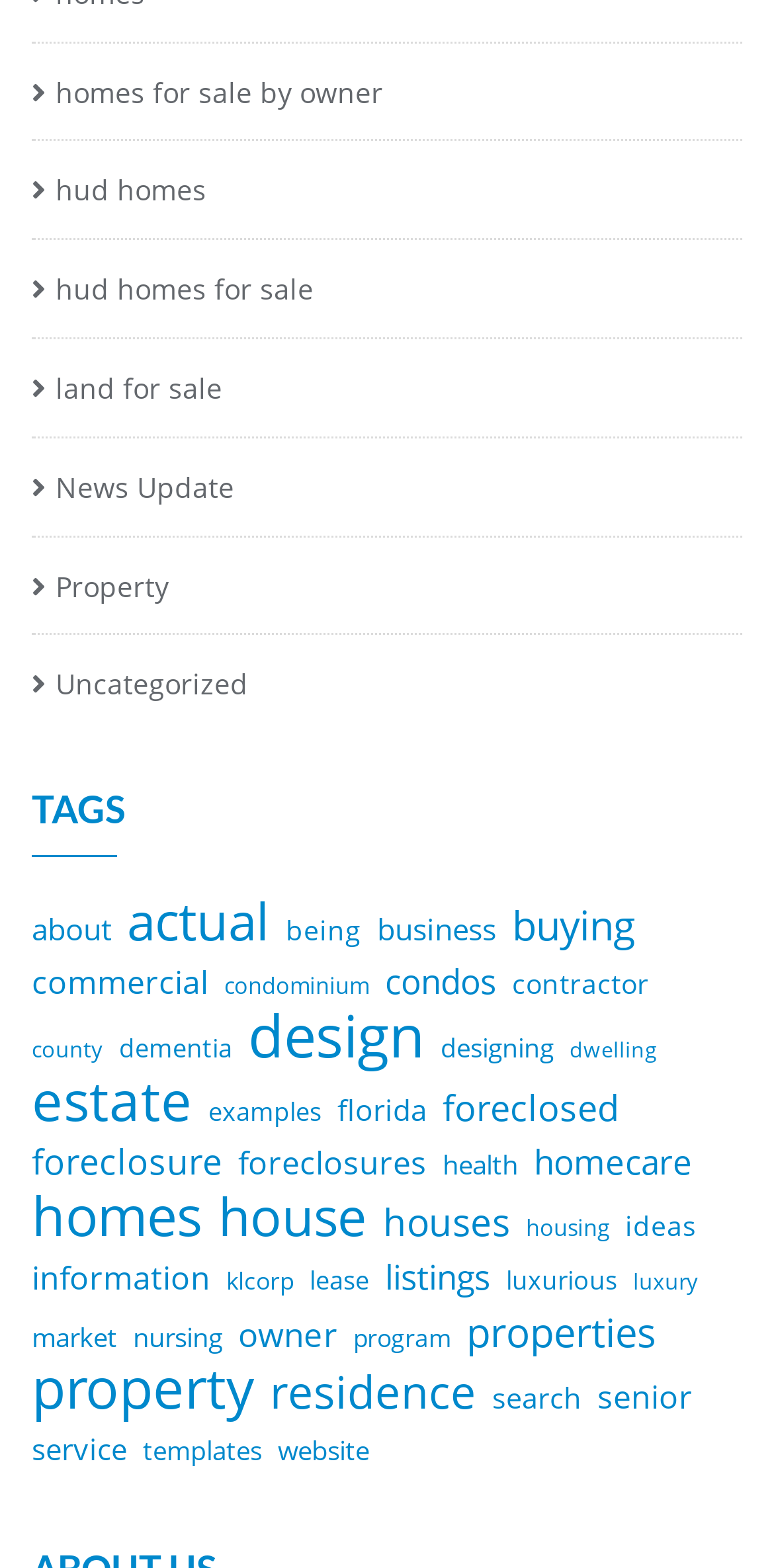How many links are under the 'TAGS' heading?
Based on the screenshot, provide a one-word or short-phrase response.

35